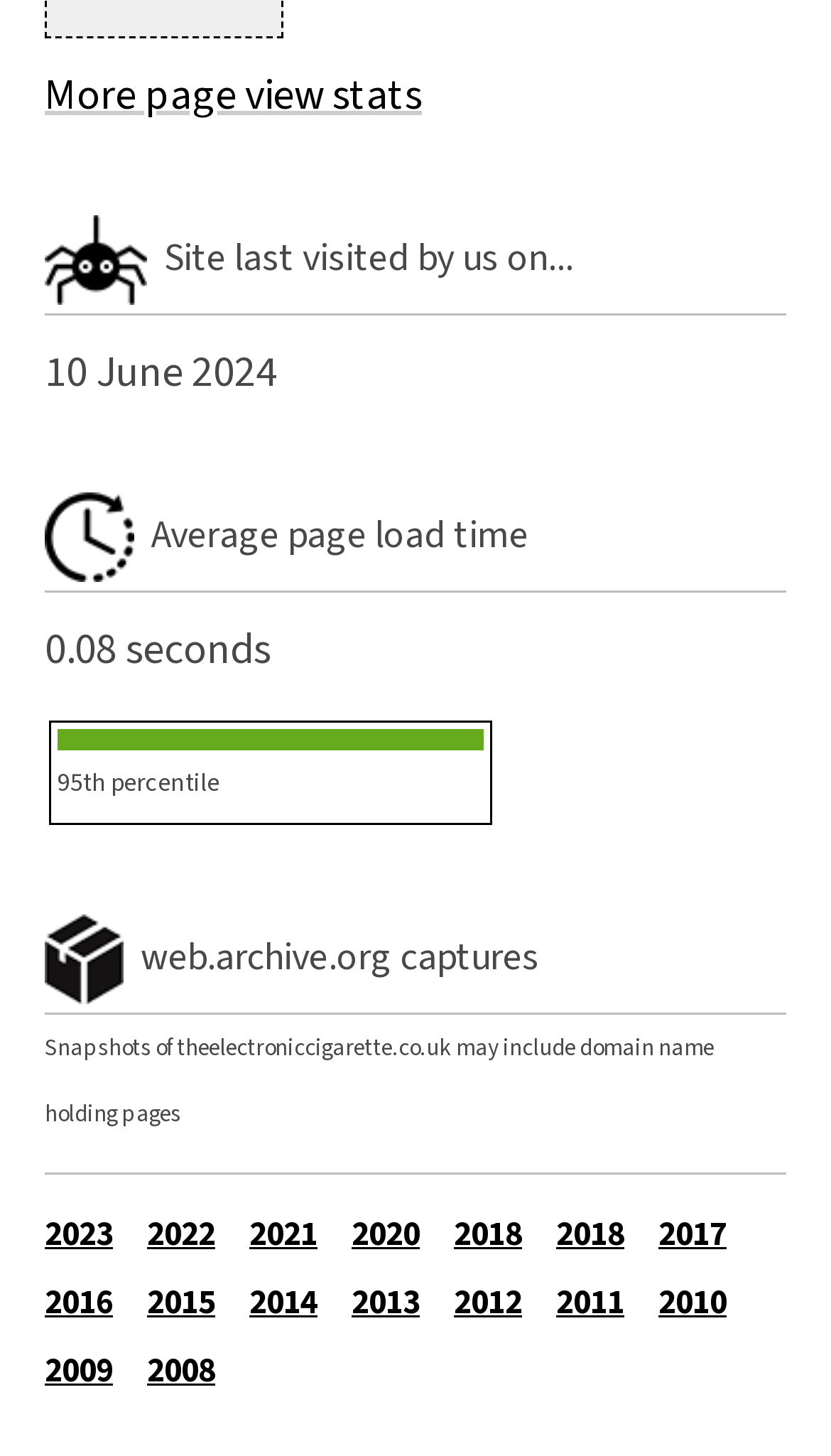Answer the question with a single word or phrase: 
What is the site last visited by us on?

10 June 2024